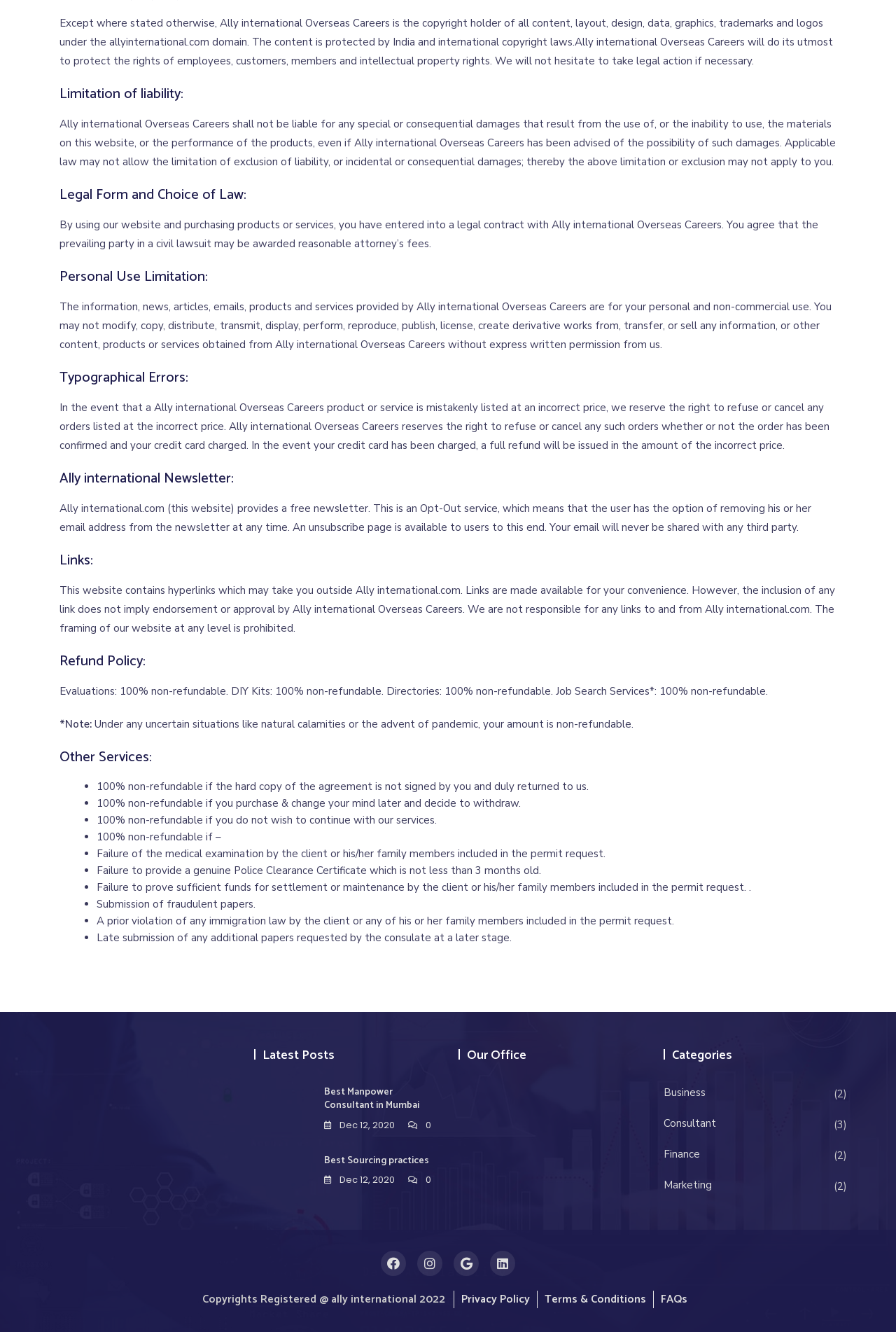What is the purpose of the links under the 'Categories' heading?
Using the image as a reference, give an elaborate response to the question.

The links under the 'Categories' heading, such as 'Business', 'Consultant', 'Finance', and 'Marketing', are used to categorize articles on the webpage, allowing users to easily find and access related content.